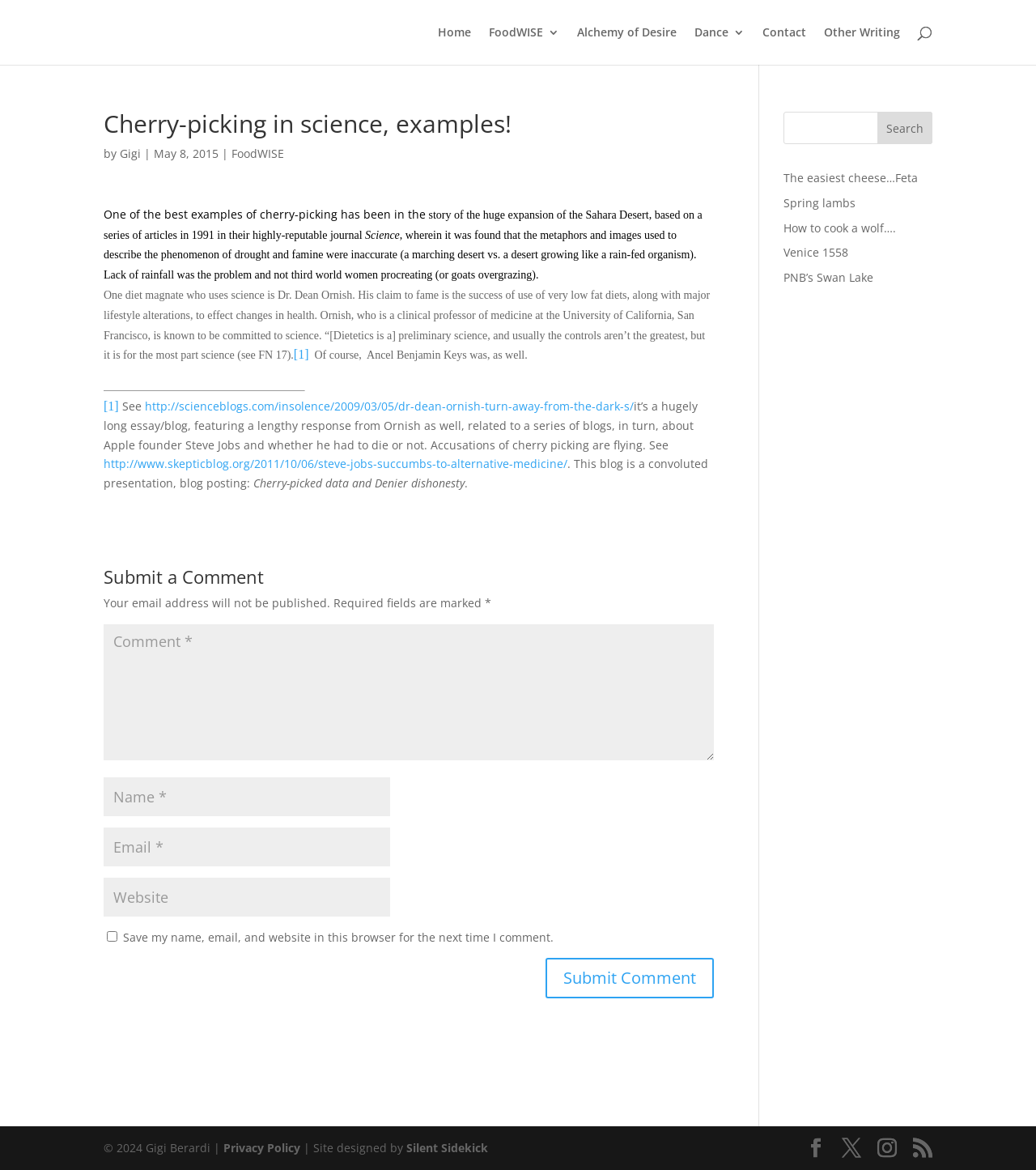Can you give a comprehensive explanation to the question given the content of the image?
What is the purpose of the textbox with the label 'Email *'?

The textbox with the label 'Email *' is located in the comment submission form and is required. It is likely used to enter the email address of the person submitting the comment.